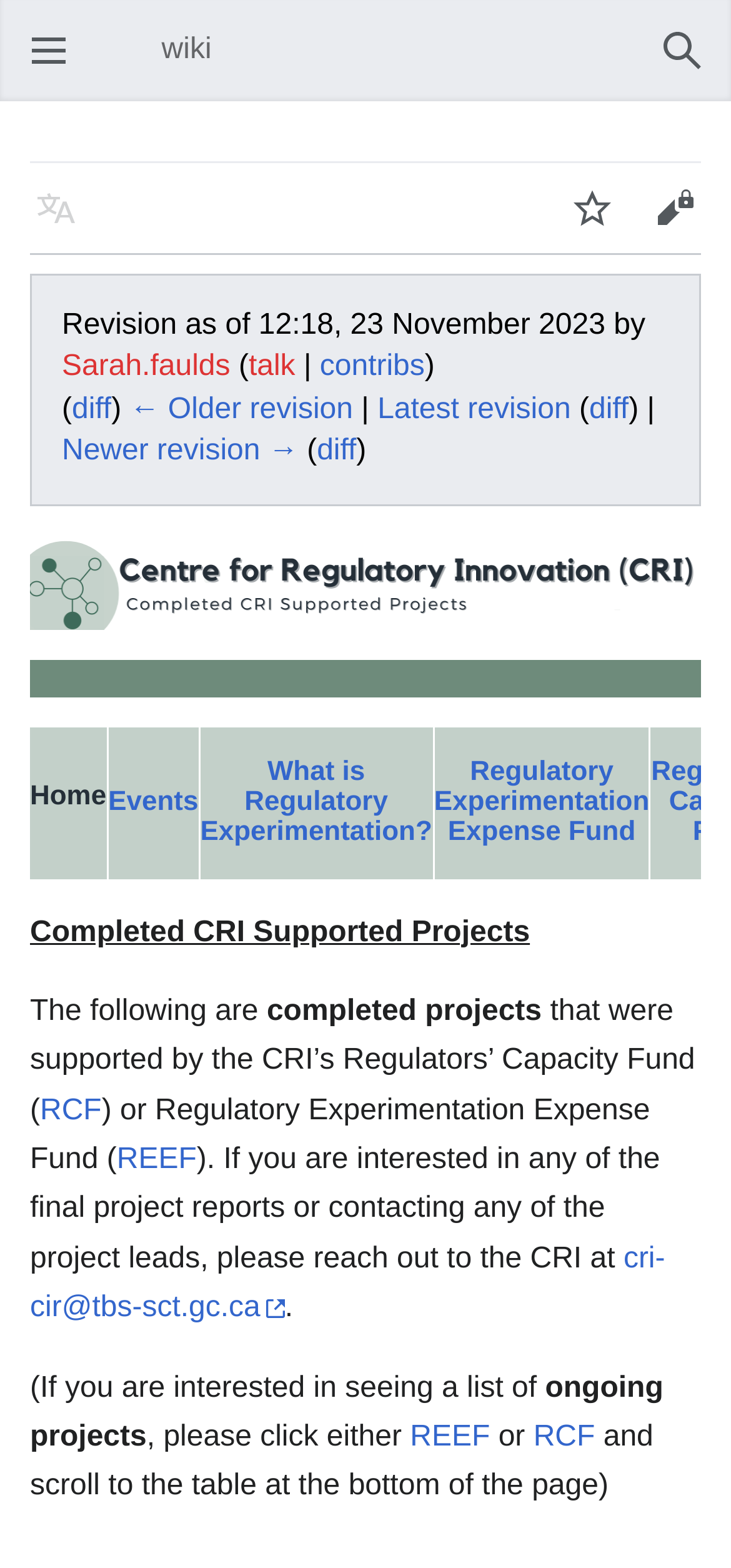Identify the bounding box for the given UI element using the description provided. Coordinates should be in the format (top-left x, top-left y, bottom-right x, bottom-right y) and must be between 0 and 1. Here is the description: Newer revision →

[0.085, 0.278, 0.408, 0.298]